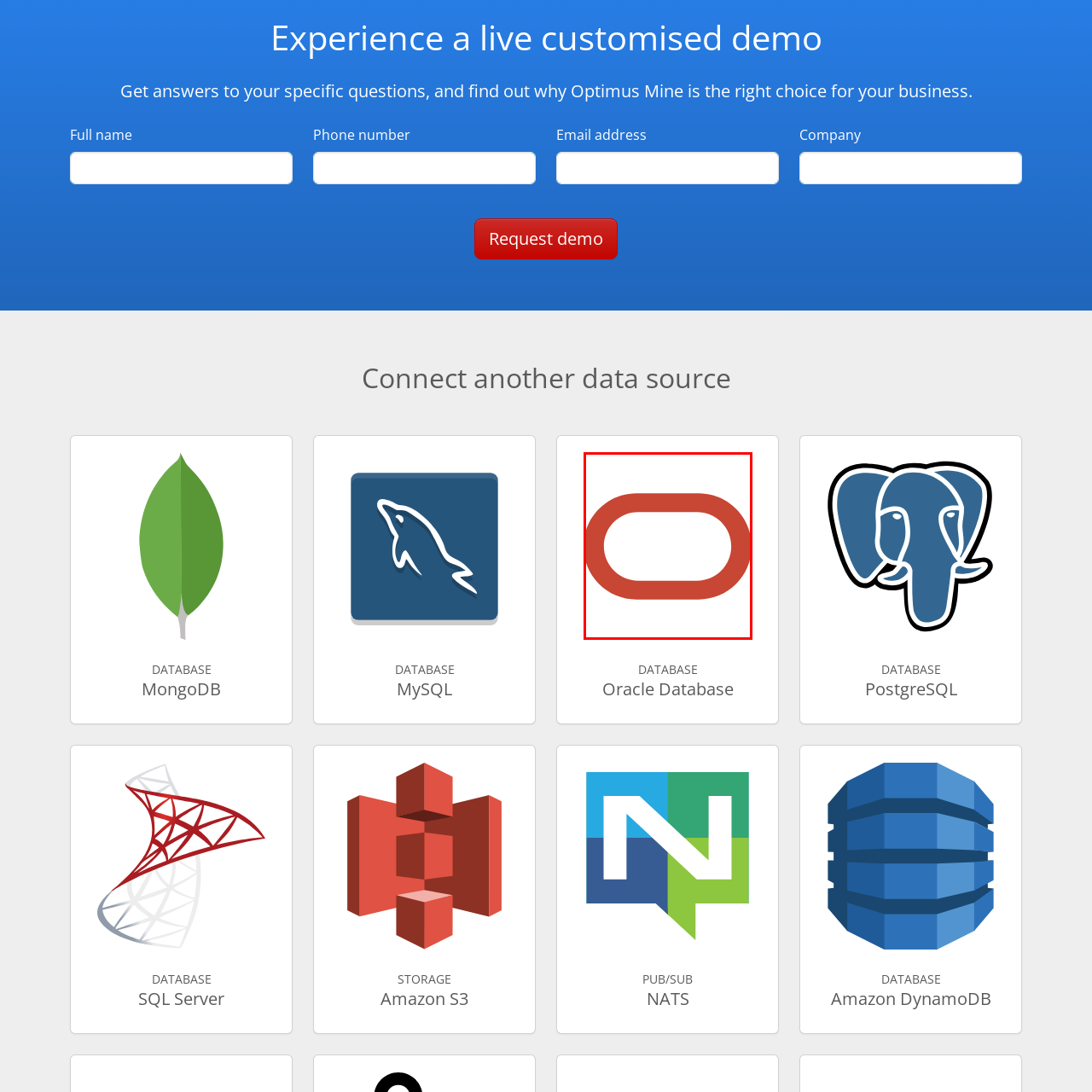Look at the image inside the red boundary and respond to the question with a single word or phrase: What other database options are mentioned alongside Oracle?

MongoDB, MySQL, and PostgreSQL